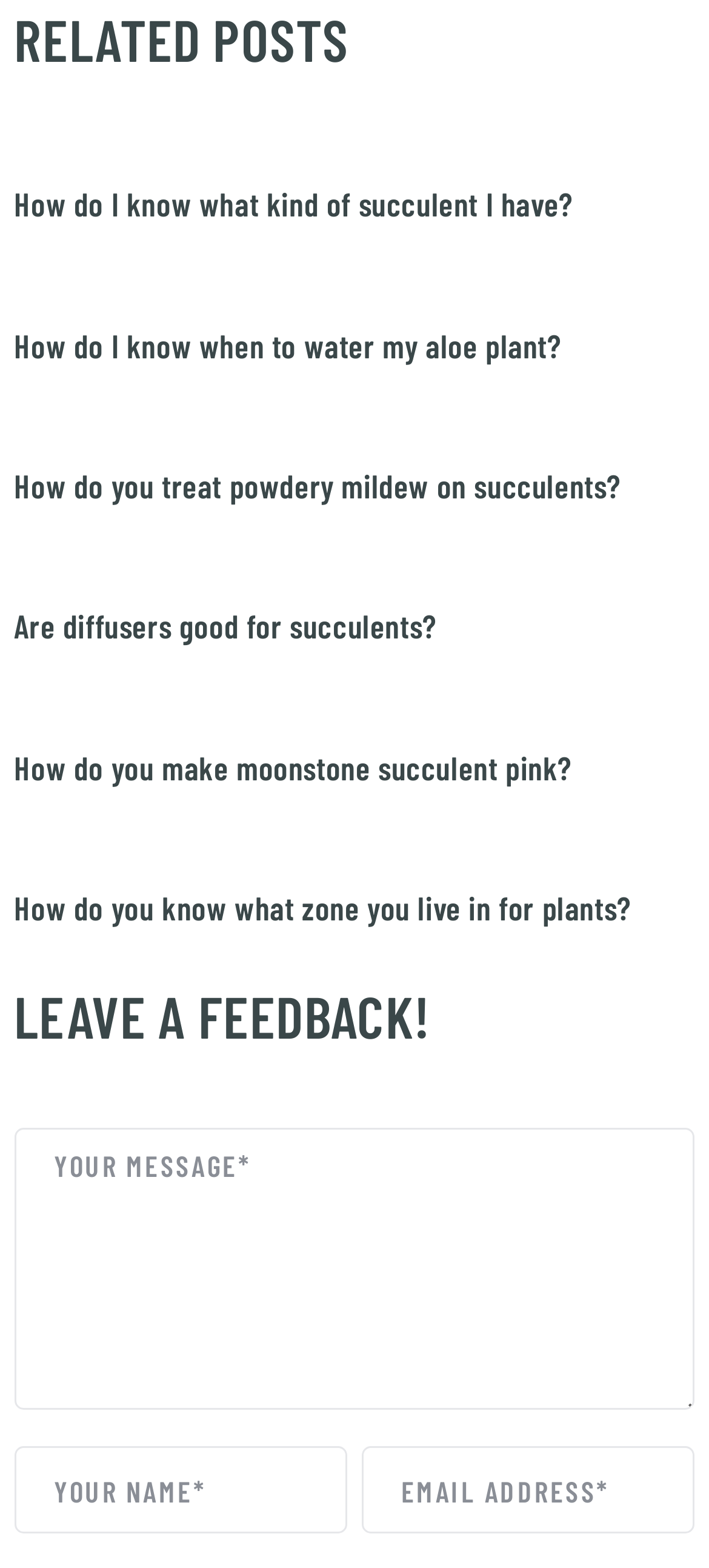What type of content is presented in the article sections?
Examine the image and give a concise answer in one word or a short phrase.

Questions and answers